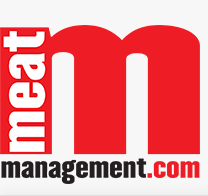Offer an in-depth caption for the image presented.

The image features the logo of Meat Management Magazine, prominently displayed with bold red lettering. The word "meat" is shown in lowercase, while "M" stands out in a larger font, also colored red. Below the text, "management.com" is presented in black, emphasizing the publication's focus on the meat industry and its management aspects. This logo encapsulates the magazine's brand identity, which caters to professionals and businesses within the meat sector, offering industry news, insights, and developments.